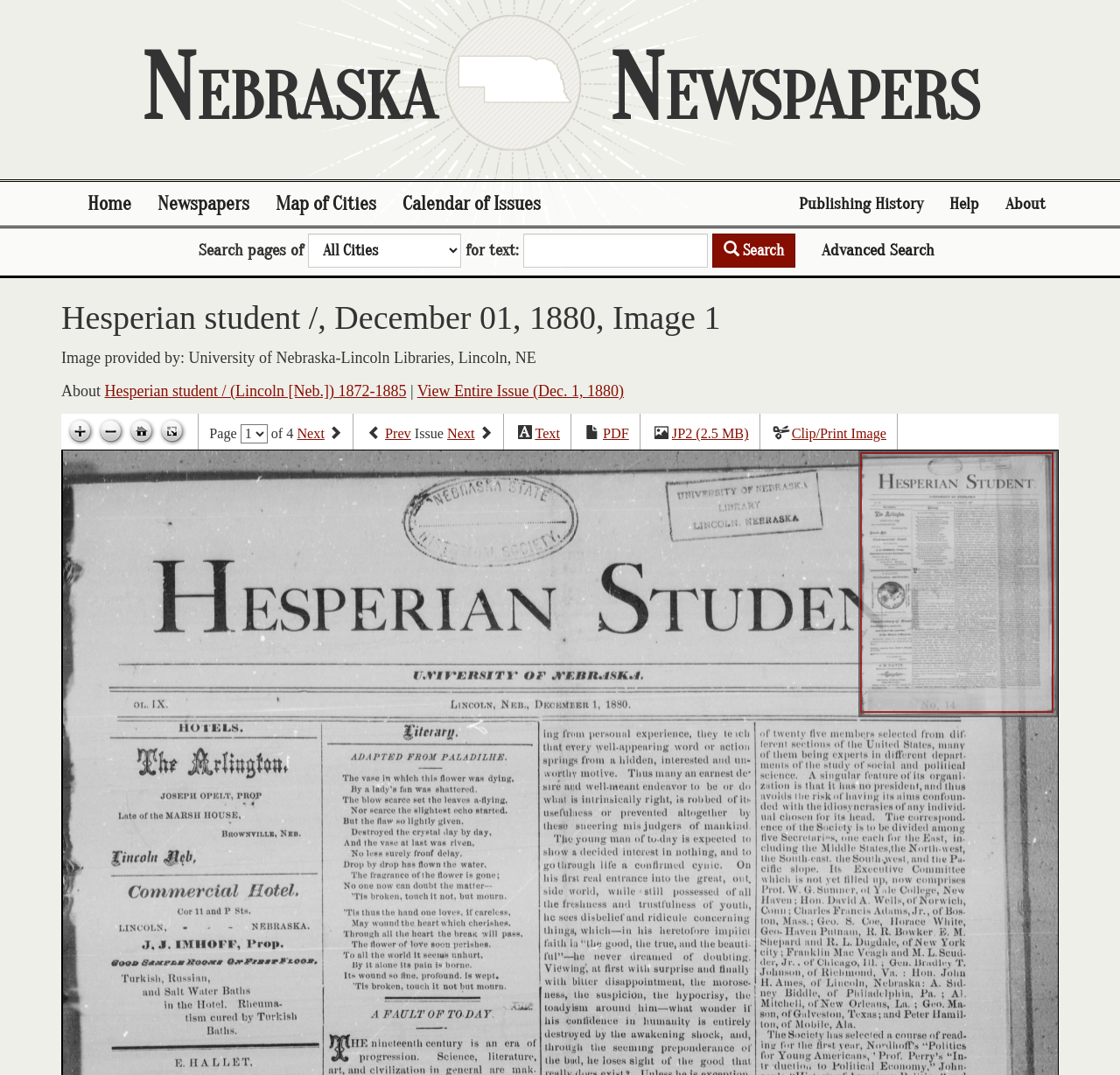Pinpoint the bounding box coordinates of the area that must be clicked to complete this instruction: "Search for text".

[0.467, 0.217, 0.632, 0.249]